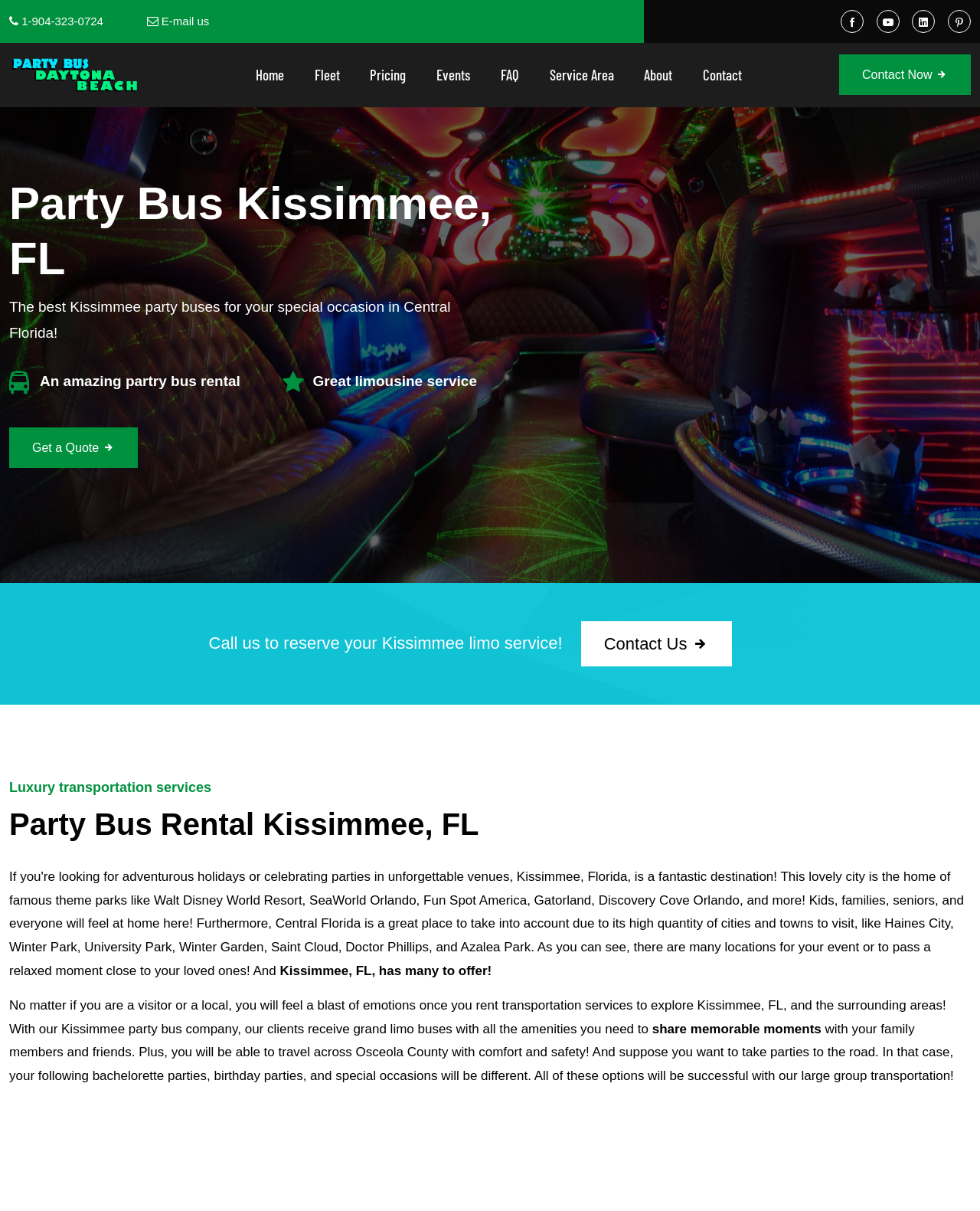Please specify the bounding box coordinates in the format (top-left x, top-left y, bottom-right x, bottom-right y), with all values as floating point numbers between 0 and 1. Identify the bounding box of the UI element described by: Contact Us

[0.593, 0.513, 0.747, 0.55]